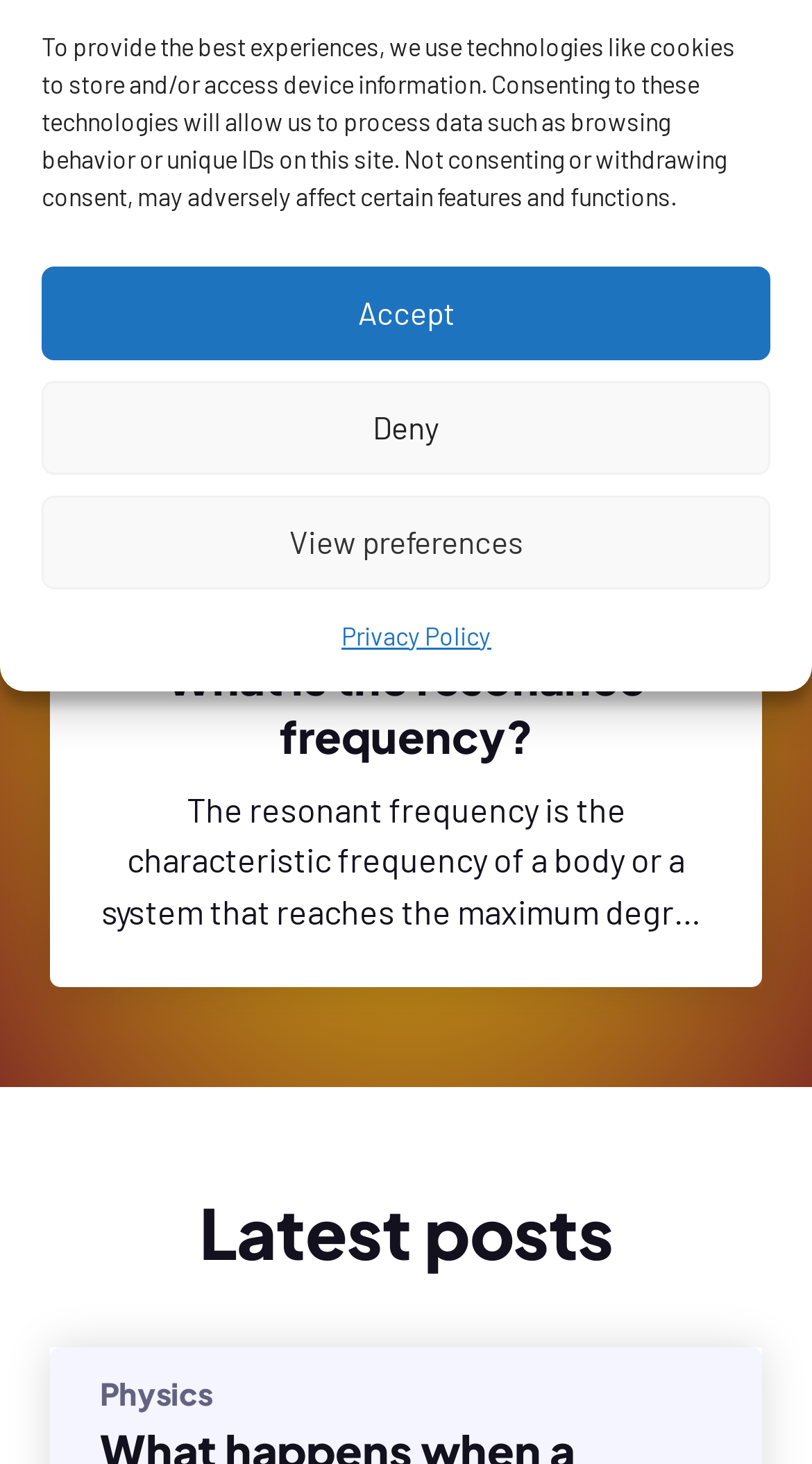Locate the UI element that matches the description Physics in the webpage screenshot. Return the bounding box coordinates in the format (top-left x, top-left y, bottom-right x, bottom-right y), with values ranging from 0 to 1.

[0.123, 0.938, 0.262, 0.964]